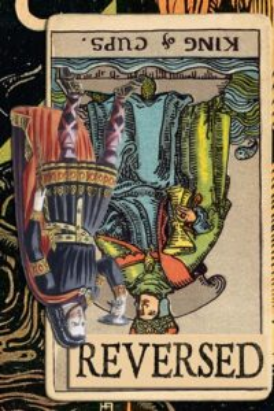Please answer the following question using a single word or phrase: 
What is the likely title of the article related to this image?

Reversed King of Cups Meanings